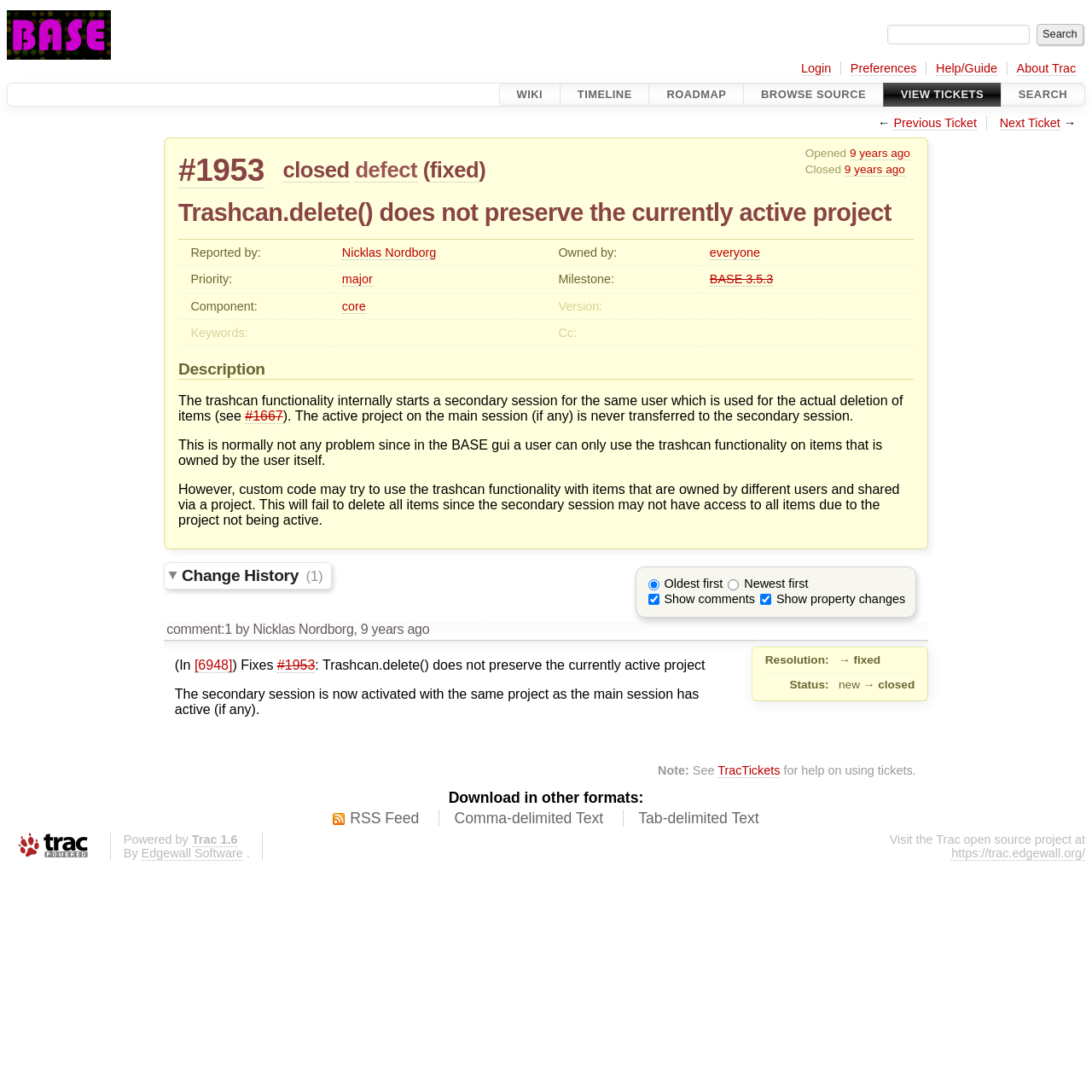Who reported the ticket?
Using the image as a reference, answer with just one word or a short phrase.

Nicklas Nordborg